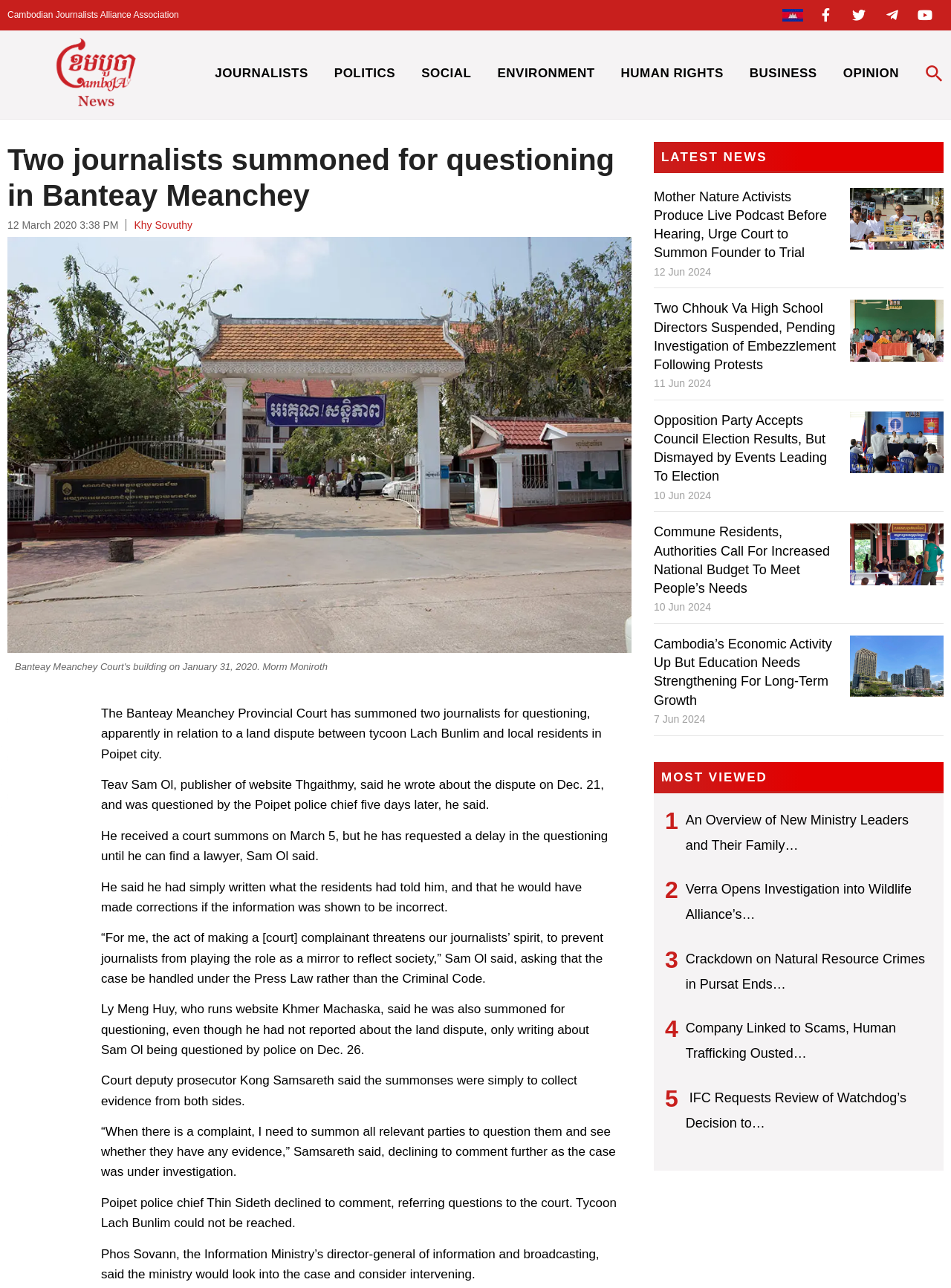Carefully examine the image and provide an in-depth answer to the question: How many articles are listed under 'LATEST NEWS'?

The answer can be found by counting the number of articles listed under the 'LATEST NEWS' section, which are four in total.